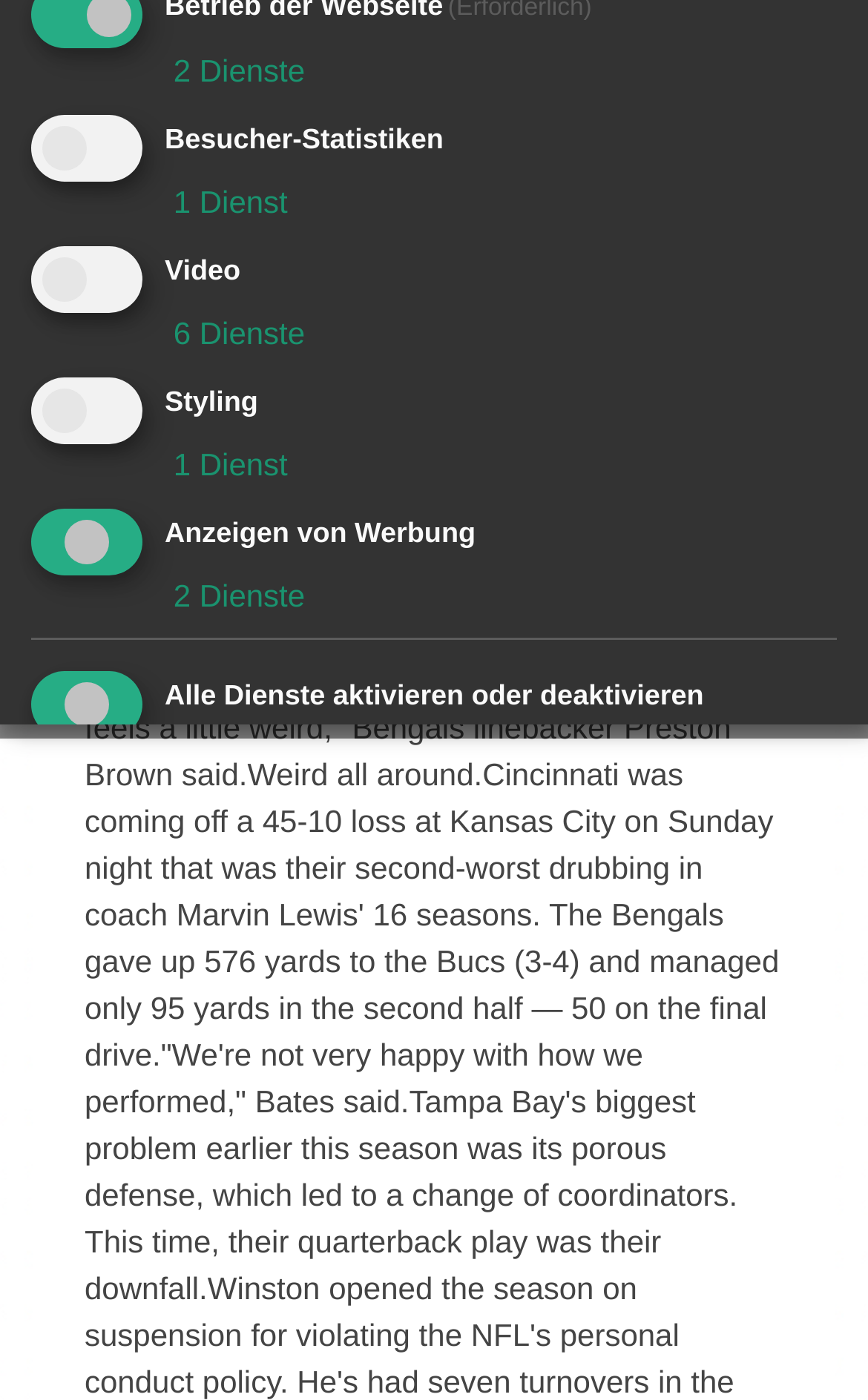Given the element description: "2 Dienste", predict the bounding box coordinates of this UI element. The coordinates must be four float numbers between 0 and 1, given as [left, top, right, bottom].

[0.19, 0.412, 0.351, 0.437]